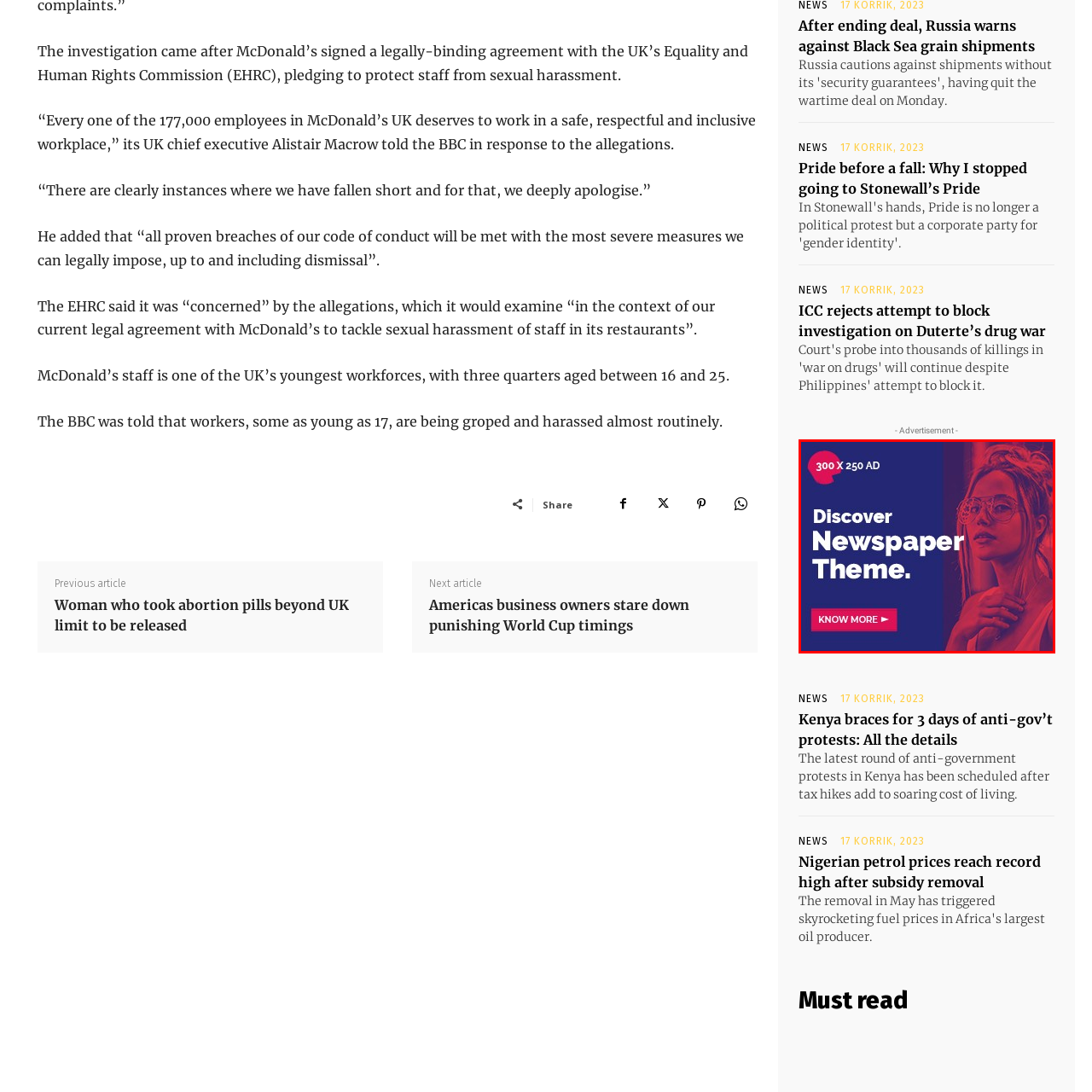View the image within the red box and answer the following question with a concise word or phrase:
What is the background of the image?

Richly colored